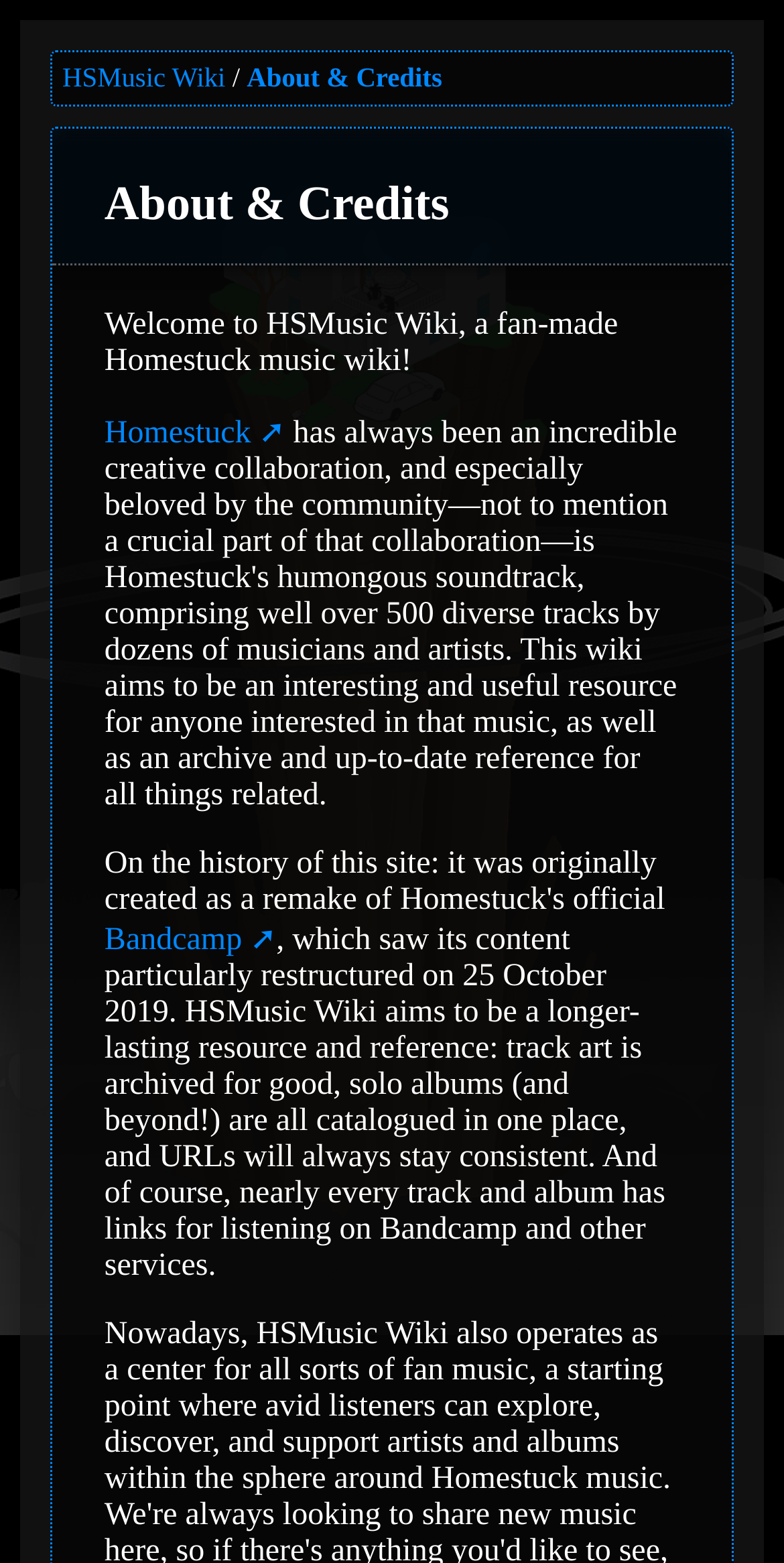Identify the bounding box of the UI component described as: "HSMusic Wiki".

[0.079, 0.04, 0.288, 0.059]